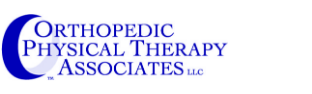Refer to the image and provide an in-depth answer to the question: 
What is the tone of the logo's aesthetic?

The caption describes the logo as embodying a professional and calming aesthetic, which reflects the company's focus on providing quality care in orthopedic physical therapy.